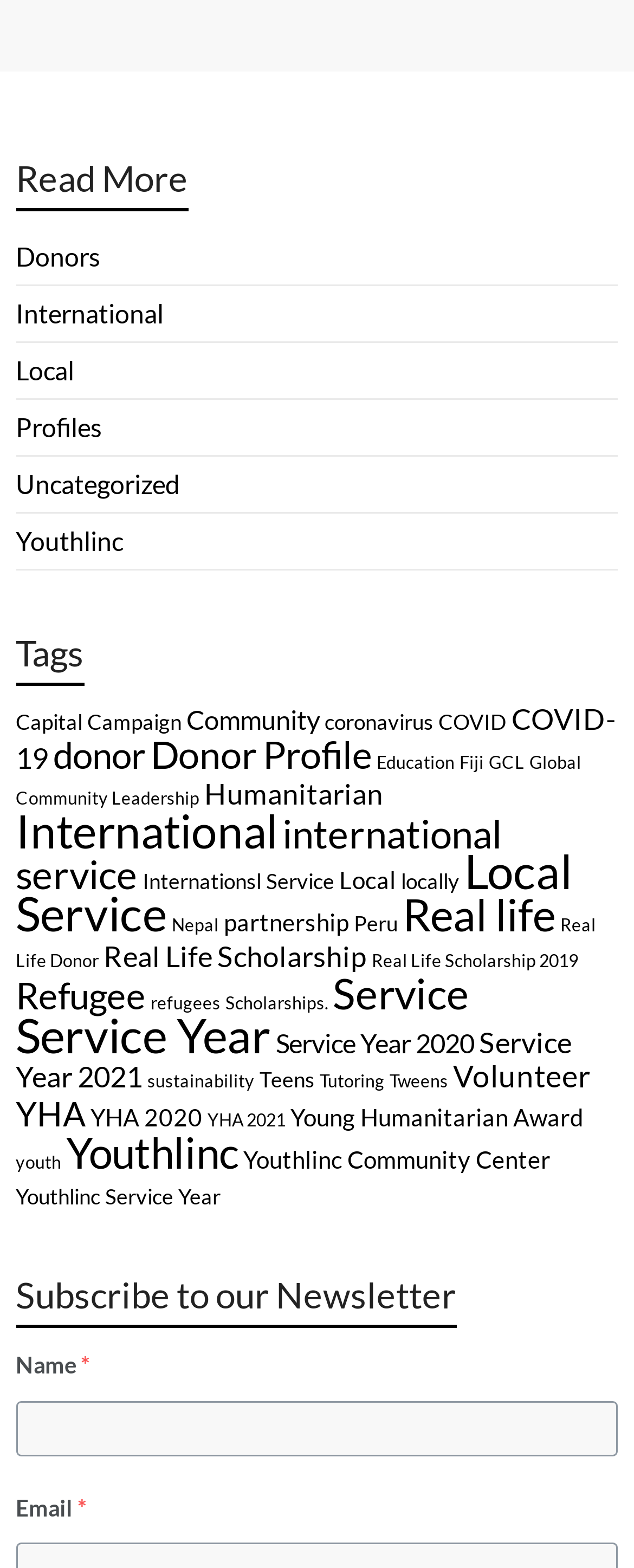What is the position of the 'Subscribe to our Newsletter' heading?
Please answer the question as detailed as possible based on the image.

The 'Subscribe to our Newsletter' heading is located at the bottom of the webpage, as indicated by its y-coordinate range [0.809, 0.858] which is higher than the y-coordinate ranges of other elements.